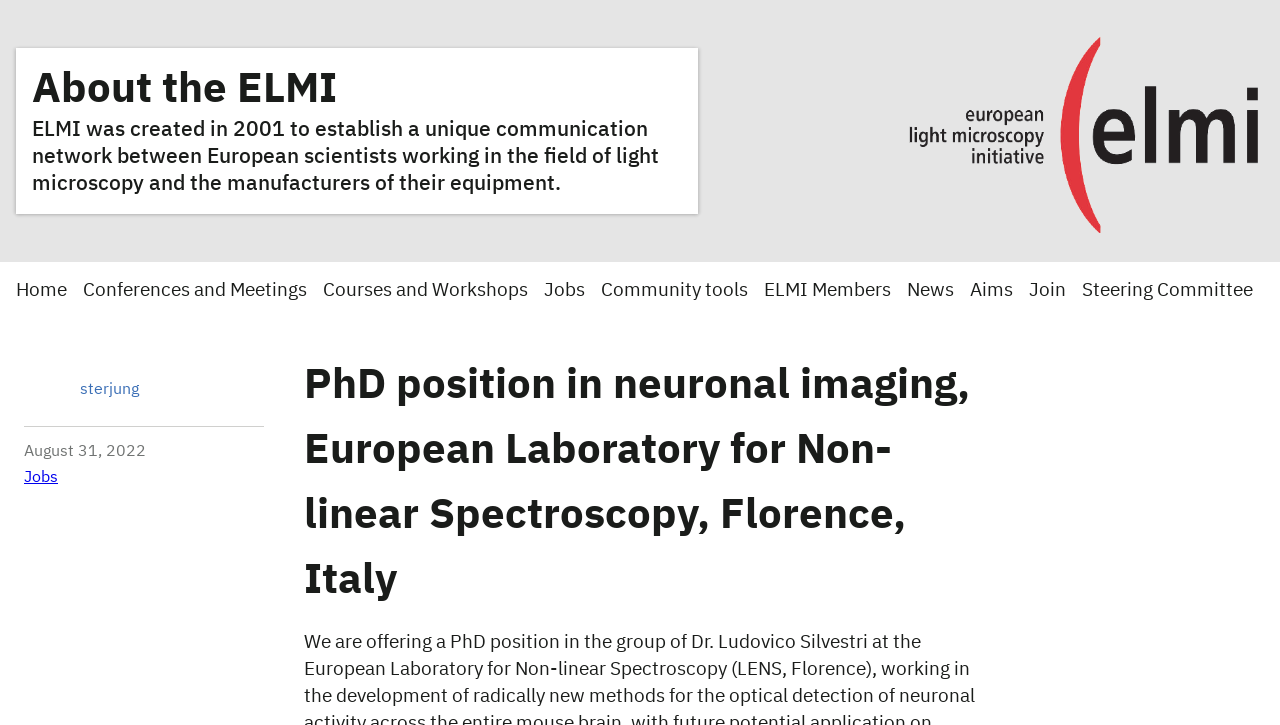Find the bounding box coordinates of the clickable region needed to perform the following instruction: "Click the About Us link". The coordinates should be provided as four float numbers between 0 and 1, i.e., [left, top, right, bottom].

None